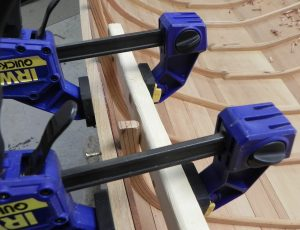What is being secured to the boat hull?
With the help of the image, please provide a detailed response to the question.

According to the caption, the blue clamps are securing a wooden wale to the boat hull, demonstrating the process of clamping to eliminate gaps between the wale and the sheer plank.